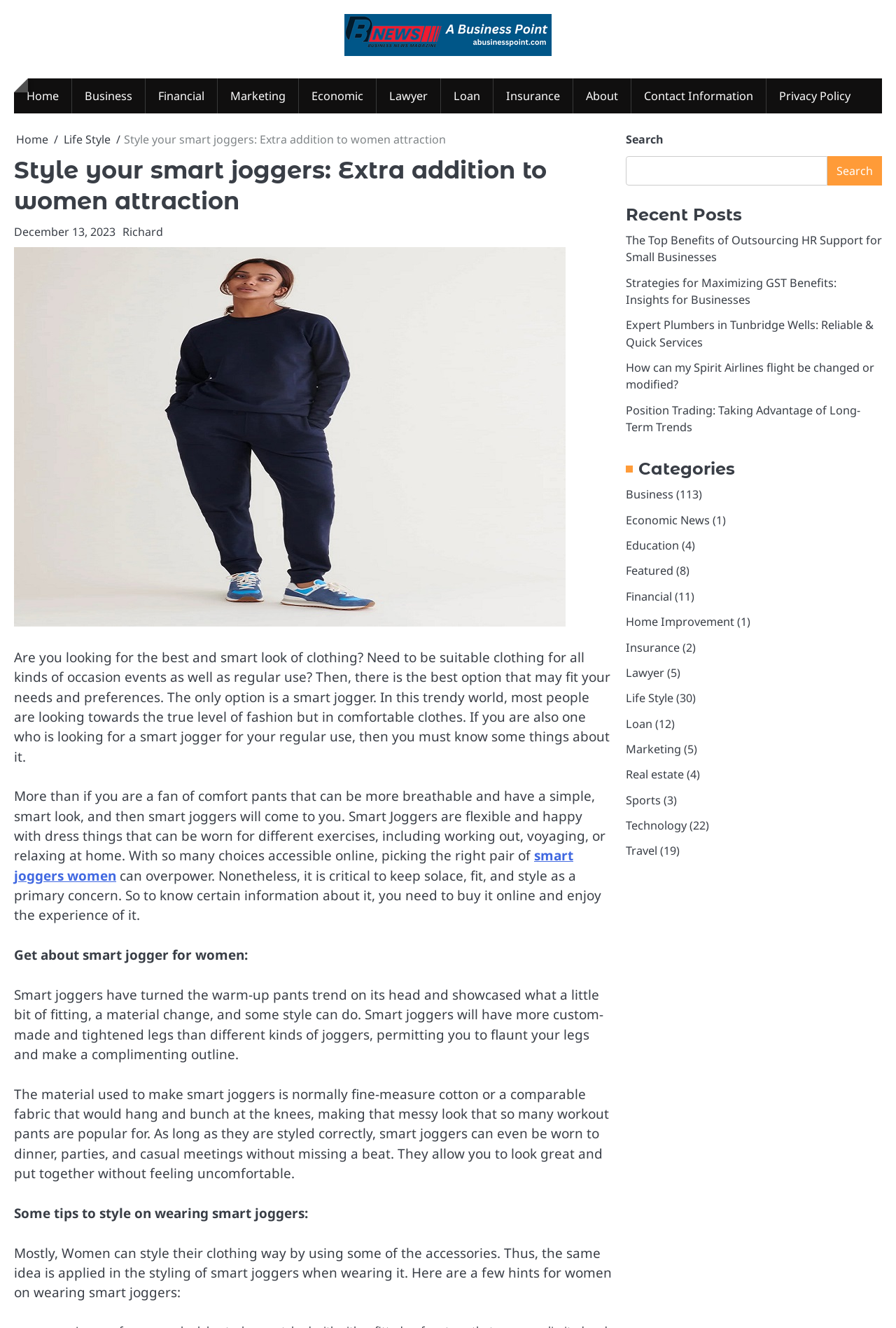Identify the bounding box coordinates of the region that needs to be clicked to carry out this instruction: "Read the 'Recent Posts'". Provide these coordinates as four float numbers ranging from 0 to 1, i.e., [left, top, right, bottom].

[0.698, 0.152, 0.984, 0.171]